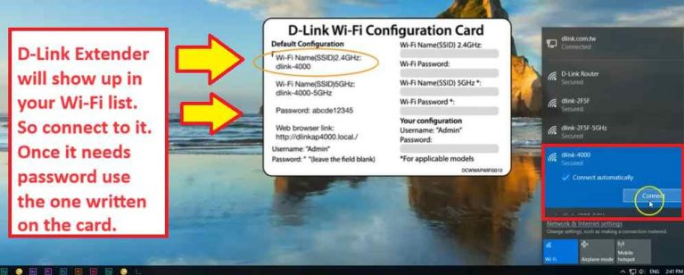Answer with a single word or phrase: 
What is the purpose of the red arrows in the image?

To point to important sections